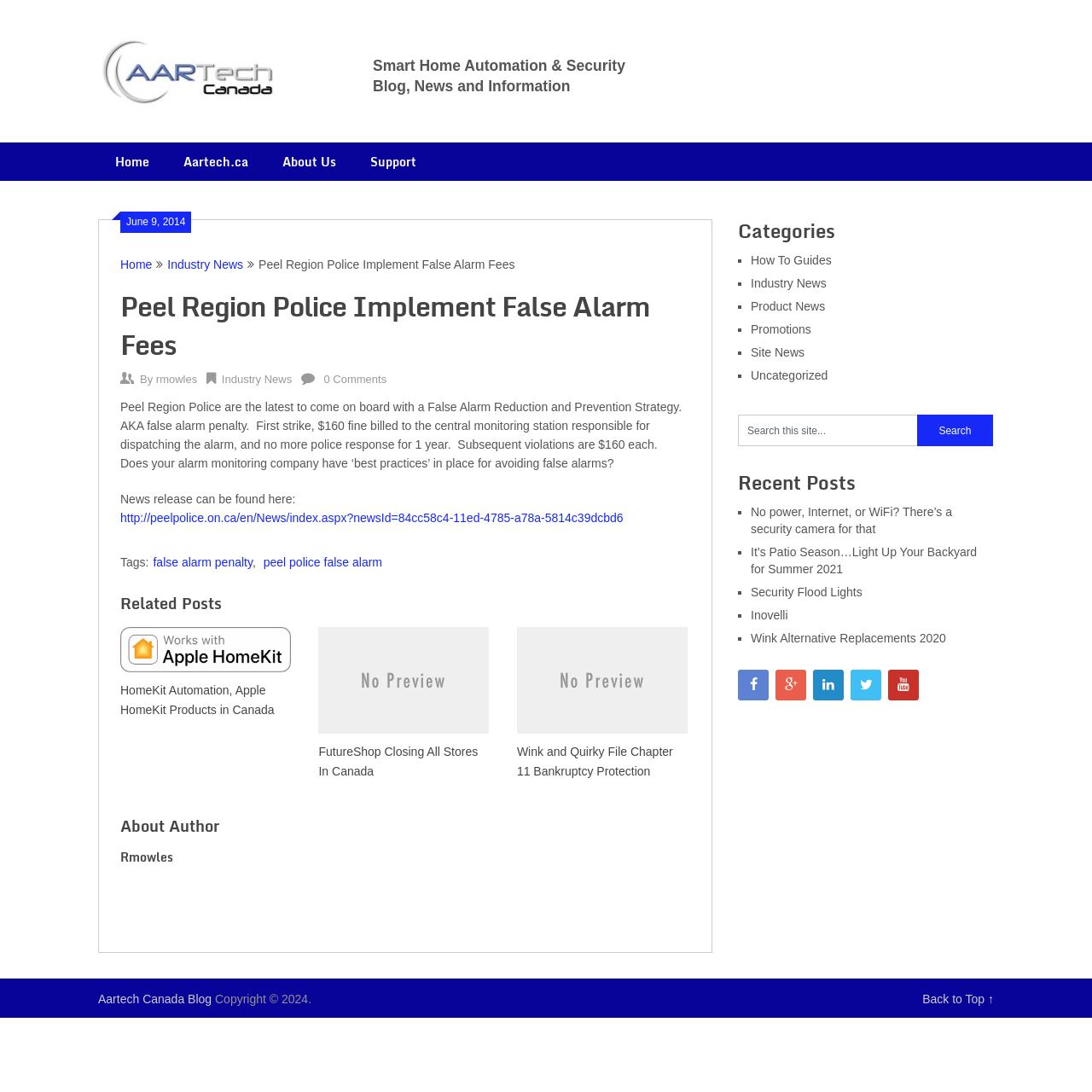Please identify the bounding box coordinates of the region to click in order to complete the task: "Check the 'Recent Posts' section". The coordinates must be four float numbers between 0 and 1, specified as [left, top, right, bottom].

[0.676, 0.435, 0.91, 0.449]